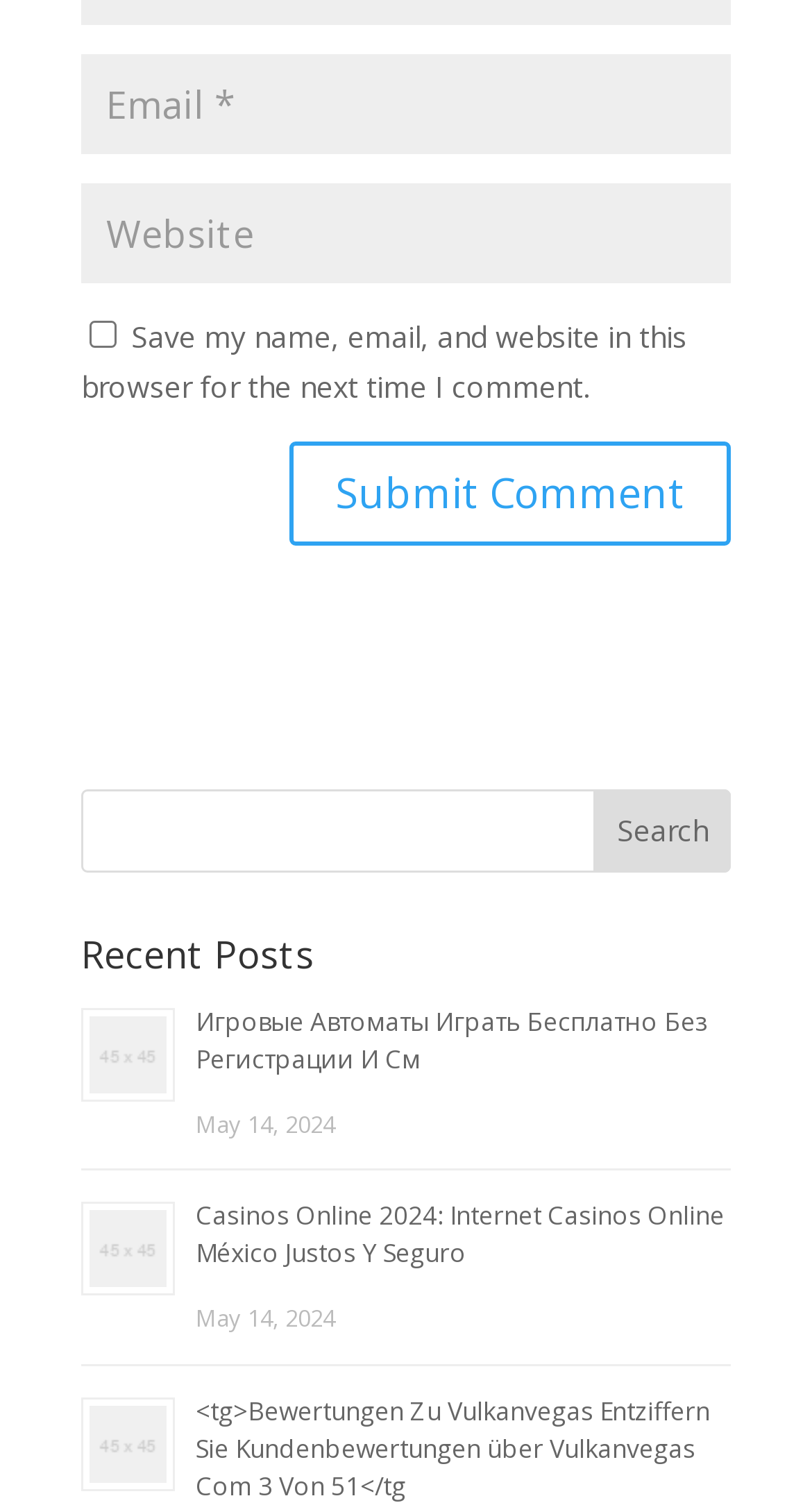Please identify the bounding box coordinates of the element I should click to complete this instruction: 'Read recent post about Игровые Автоматы Играть Бесплатно Без Регистрации И См'. The coordinates should be given as four float numbers between 0 and 1, like this: [left, top, right, bottom].

[0.241, 0.663, 0.872, 0.711]